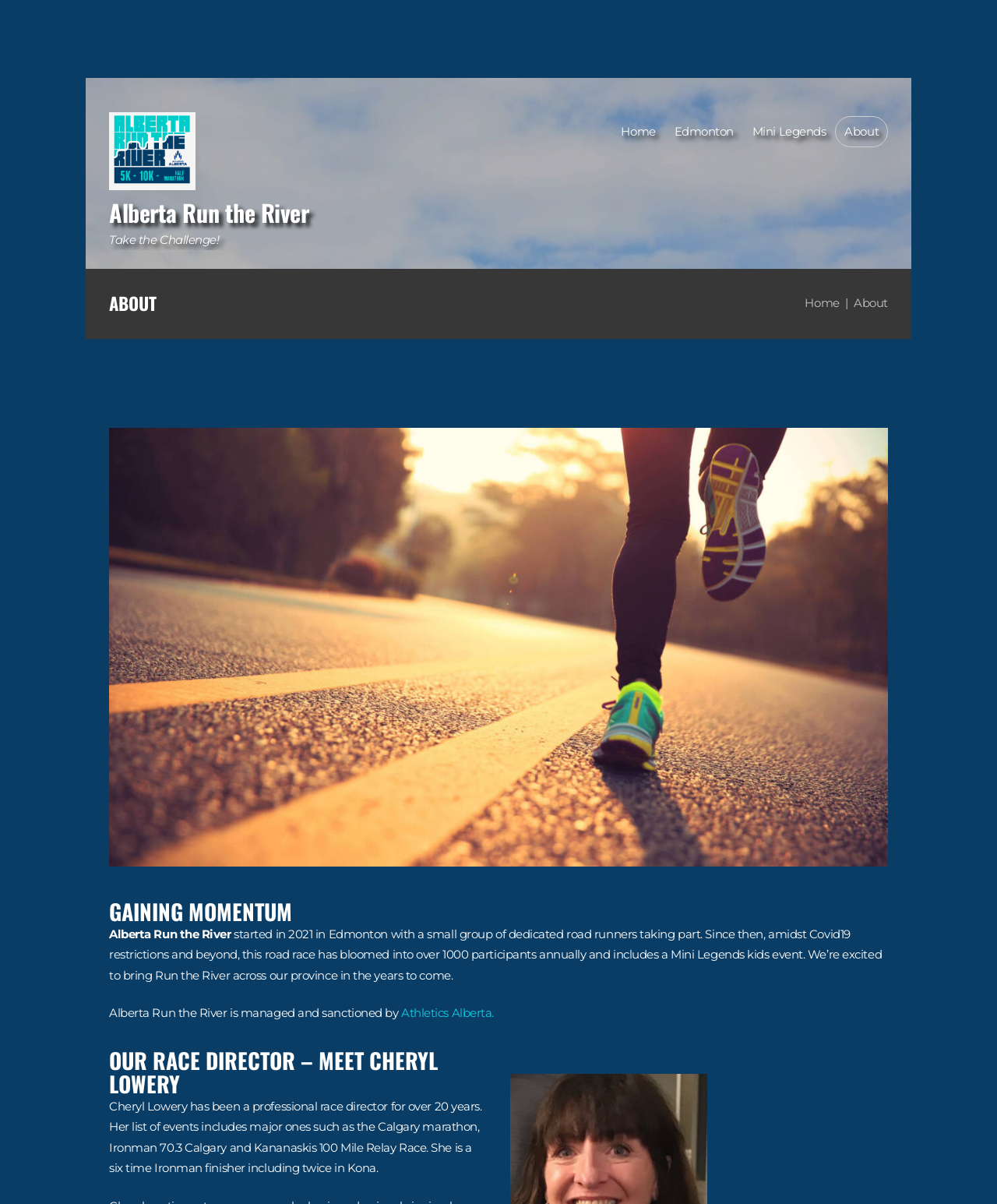Determine the bounding box coordinates for the area that should be clicked to carry out the following instruction: "View the 'About' page".

[0.109, 0.355, 0.891, 0.72]